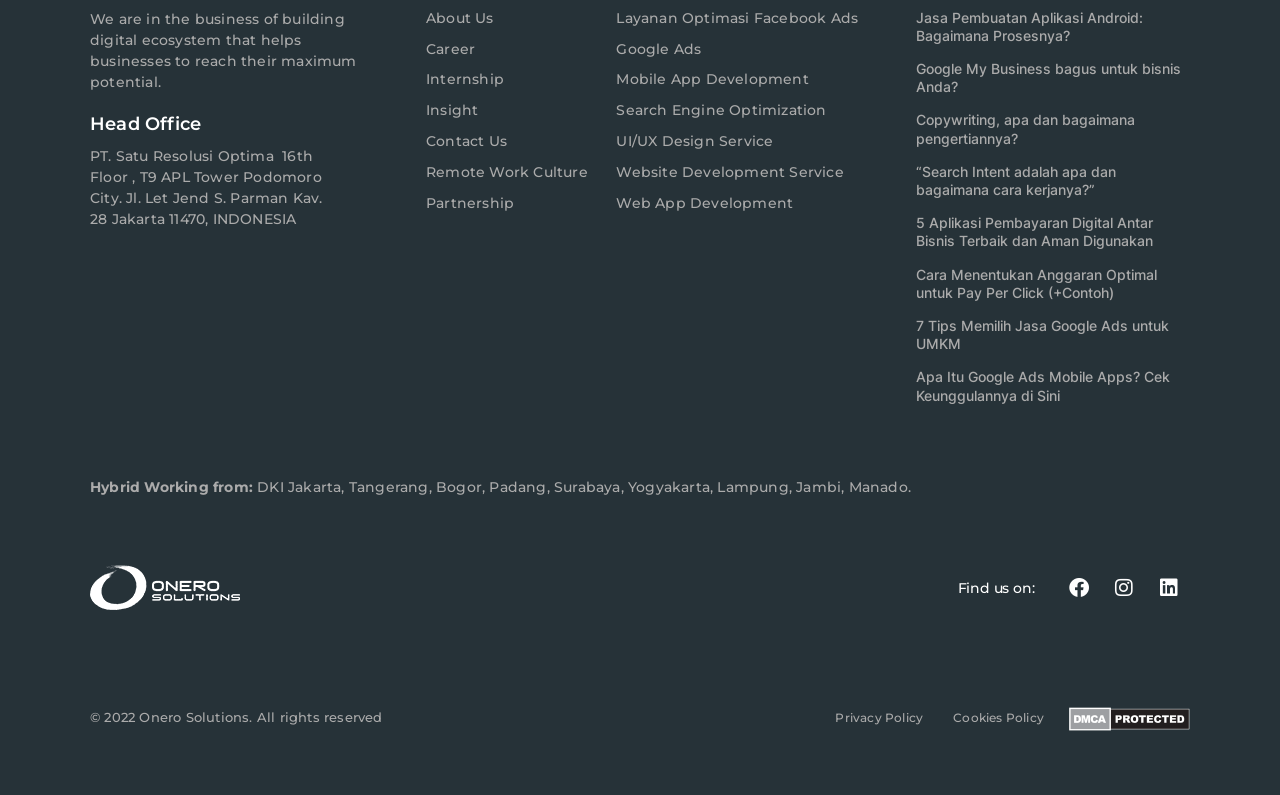Please find the bounding box coordinates of the clickable region needed to complete the following instruction: "View Insight". The bounding box coordinates must consist of four float numbers between 0 and 1, i.e., [left, top, right, bottom].

[0.333, 0.12, 0.466, 0.158]